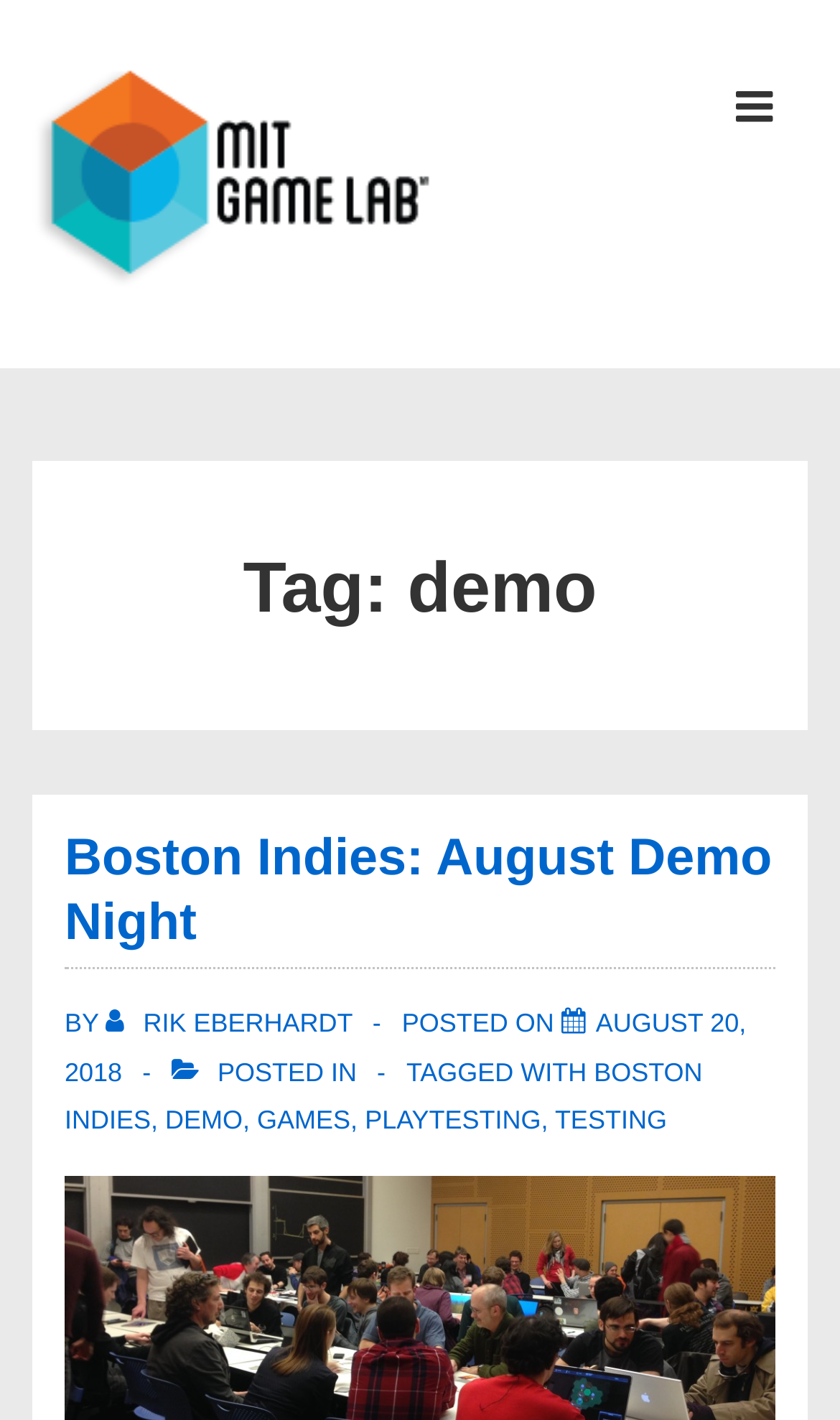Find the bounding box coordinates corresponding to the UI element with the description: "alt="MIT Game Lab"". The coordinates should be formatted as [left, top, right, bottom], with values as floats between 0 and 1.

[0.038, 0.042, 0.603, 0.217]